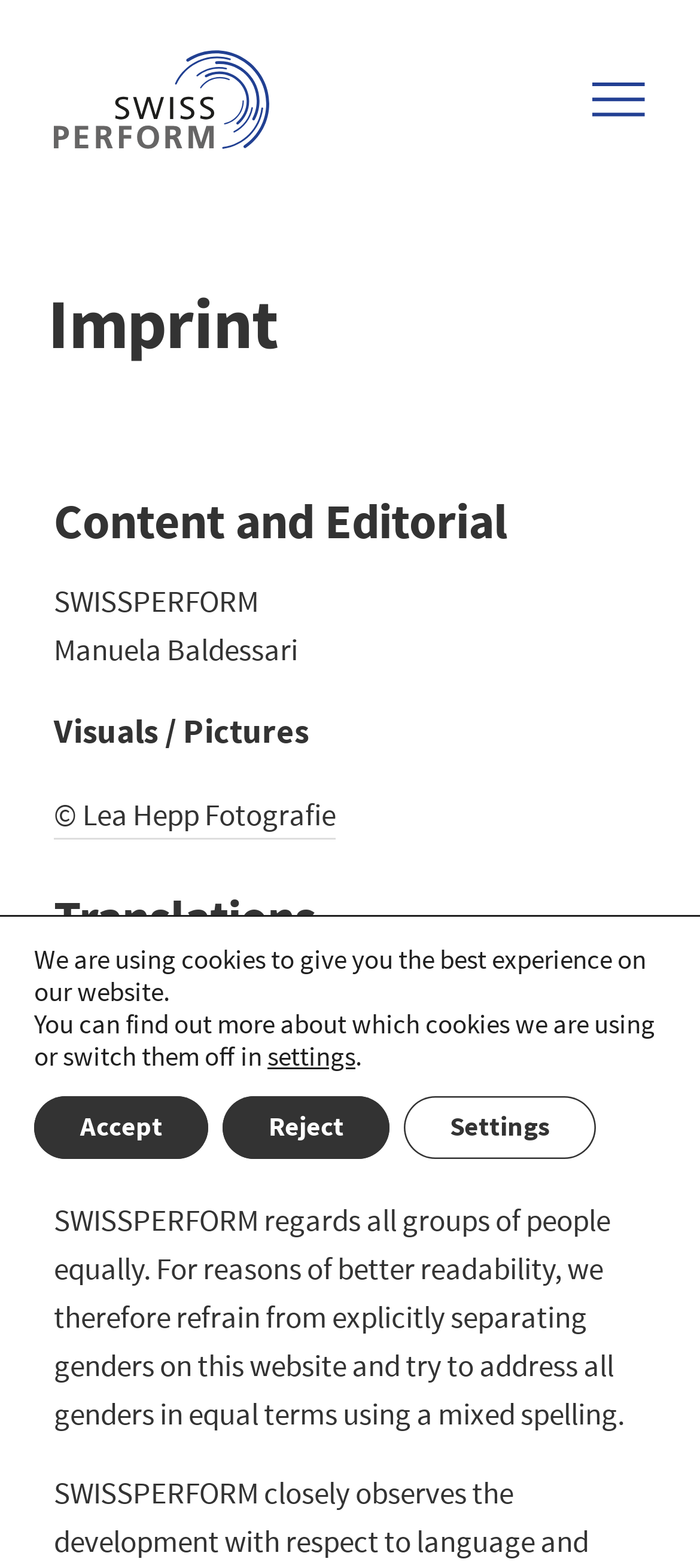Who is the author of the content?
Using the visual information, answer the question in a single word or phrase.

Manuela Baldessari